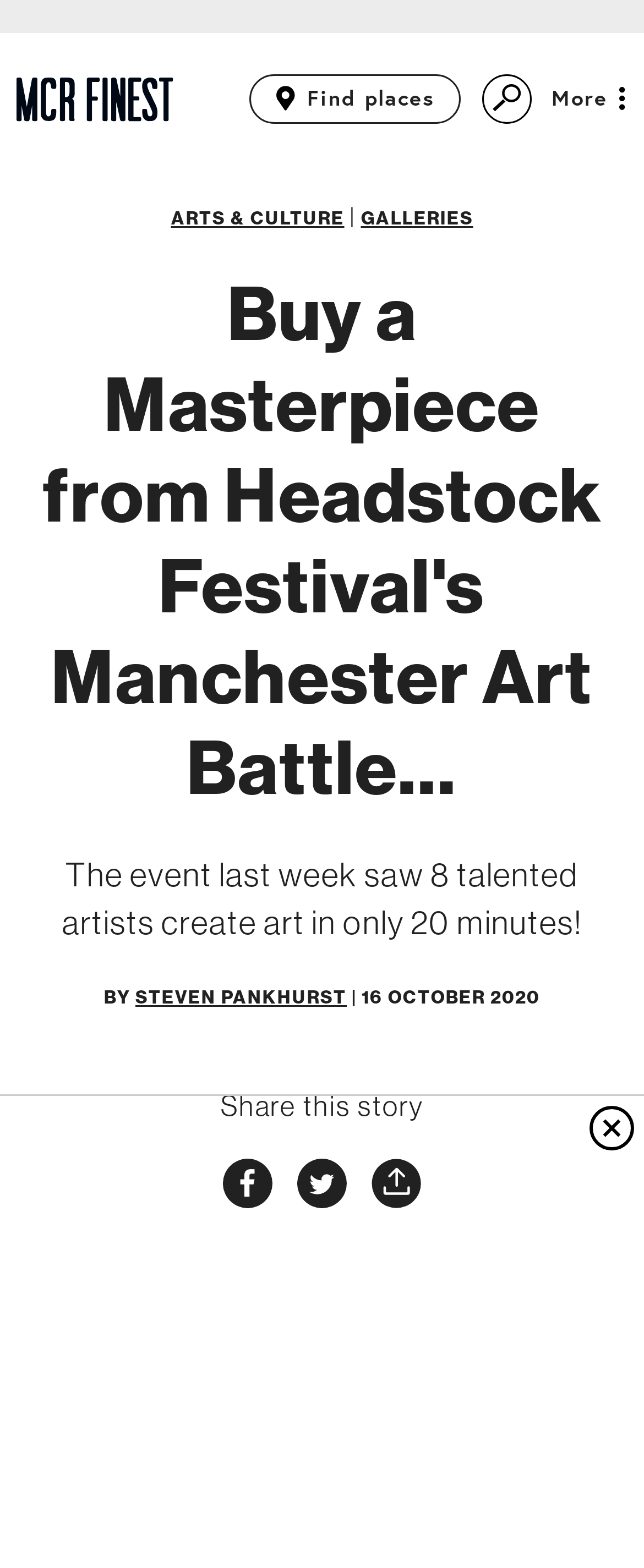Write an elaborate caption that captures the essence of the webpage.

This webpage appears to be an article about the Headstock Festival's Manchester Art Battle. At the top, there is a heading with the title "Buy a Masterpiece from Headstock Festival's Manchester Art Battle..." which spans almost the entire width of the page. Below the heading, there are three links, "Manchester's Finest", "Find places", and an empty link, each accompanied by an image. These links are positioned horizontally, with "Manchester's Finest" on the left, "Find places" in the middle, and the empty link on the right.

Further down, there is a section with a link "More" on the right side, accompanied by an image. Below this section, there is a horizontal menu with three links: "ARTS & CULTURE", "GALLERIES", and a separator in between. 

The main content of the article starts below the menu, with a paragraph of text describing the event, which saw 8 talented artists create art in only 20 minutes. The text is followed by the author's name, "STEVEN PANKHURST", and the date "16 OCTOBER 2020". 

At the bottom of the page, there is a section with a "Share this story" text, accompanied by three social media links: Facebook, Twitter, and another empty link, each represented by an icon. On the right side of the page, near the bottom, there is another link with an image.